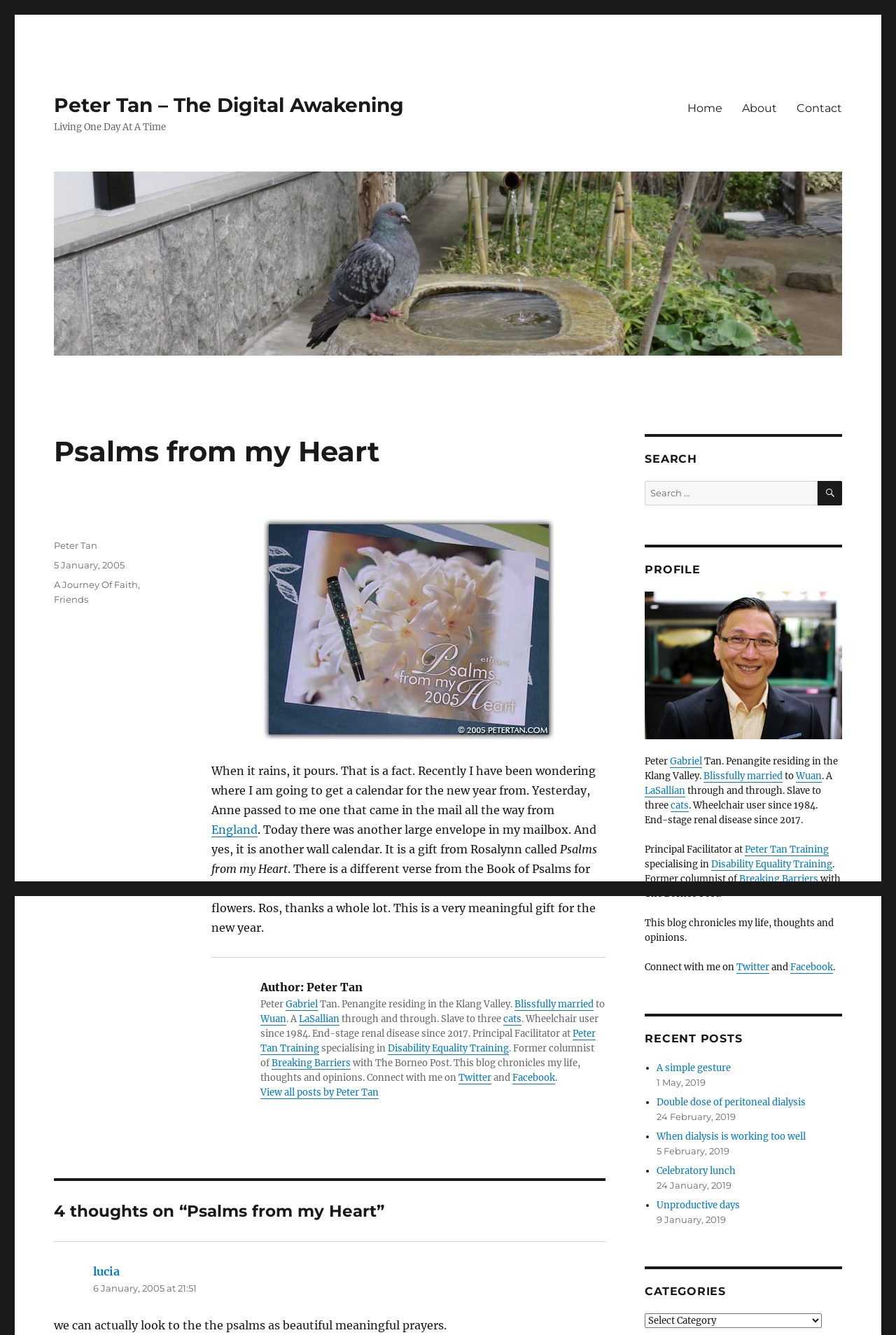Please indicate the bounding box coordinates of the element's region to be clicked to achieve the instruction: "Click on the 'Home' link". Provide the coordinates as four float numbers between 0 and 1, i.e., [left, top, right, bottom].

[0.756, 0.07, 0.817, 0.092]